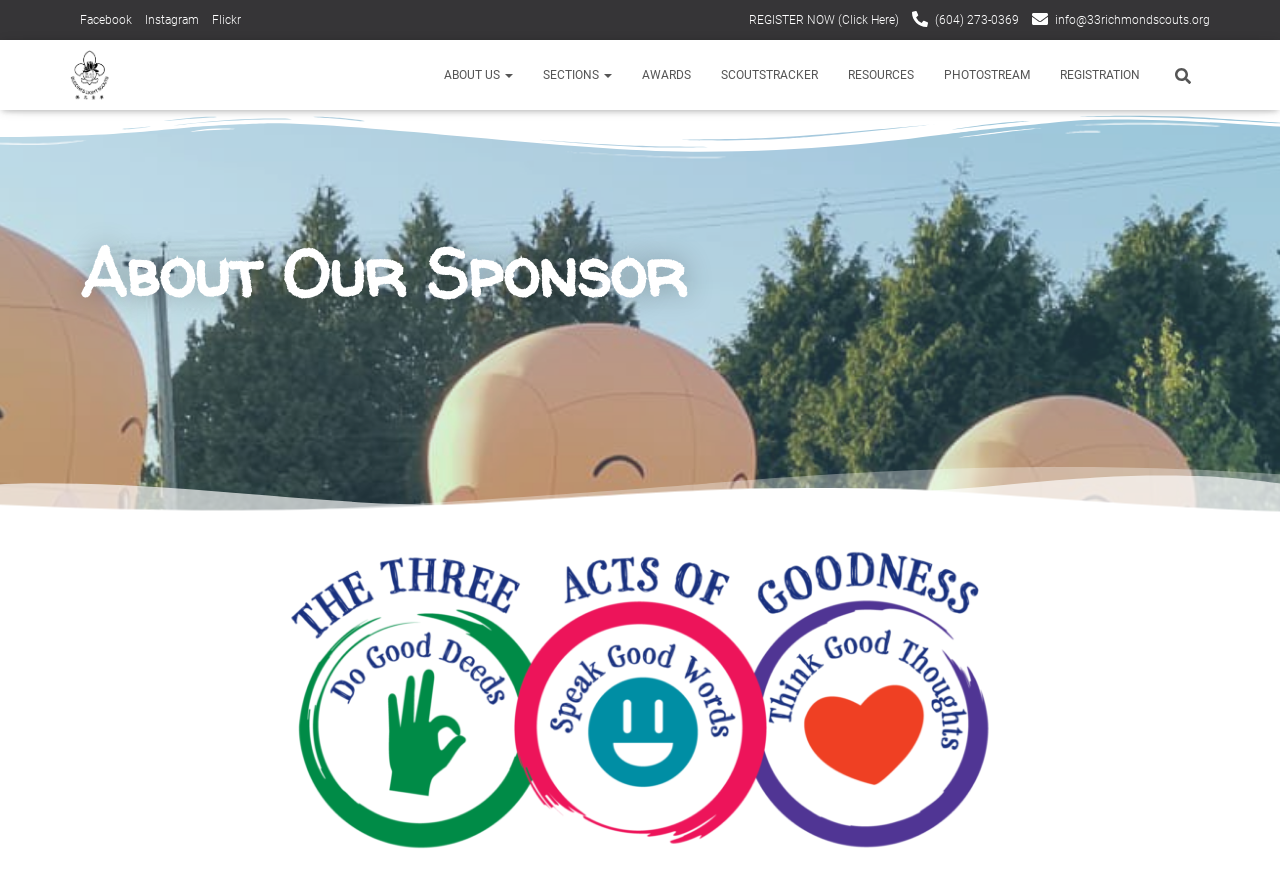Determine the bounding box coordinates of the UI element described below. Use the format (top-left x, top-left y, bottom-right x, bottom-right y) with floating point numbers between 0 and 1: parent_node: Search for:

[0.902, 0.057, 0.945, 0.115]